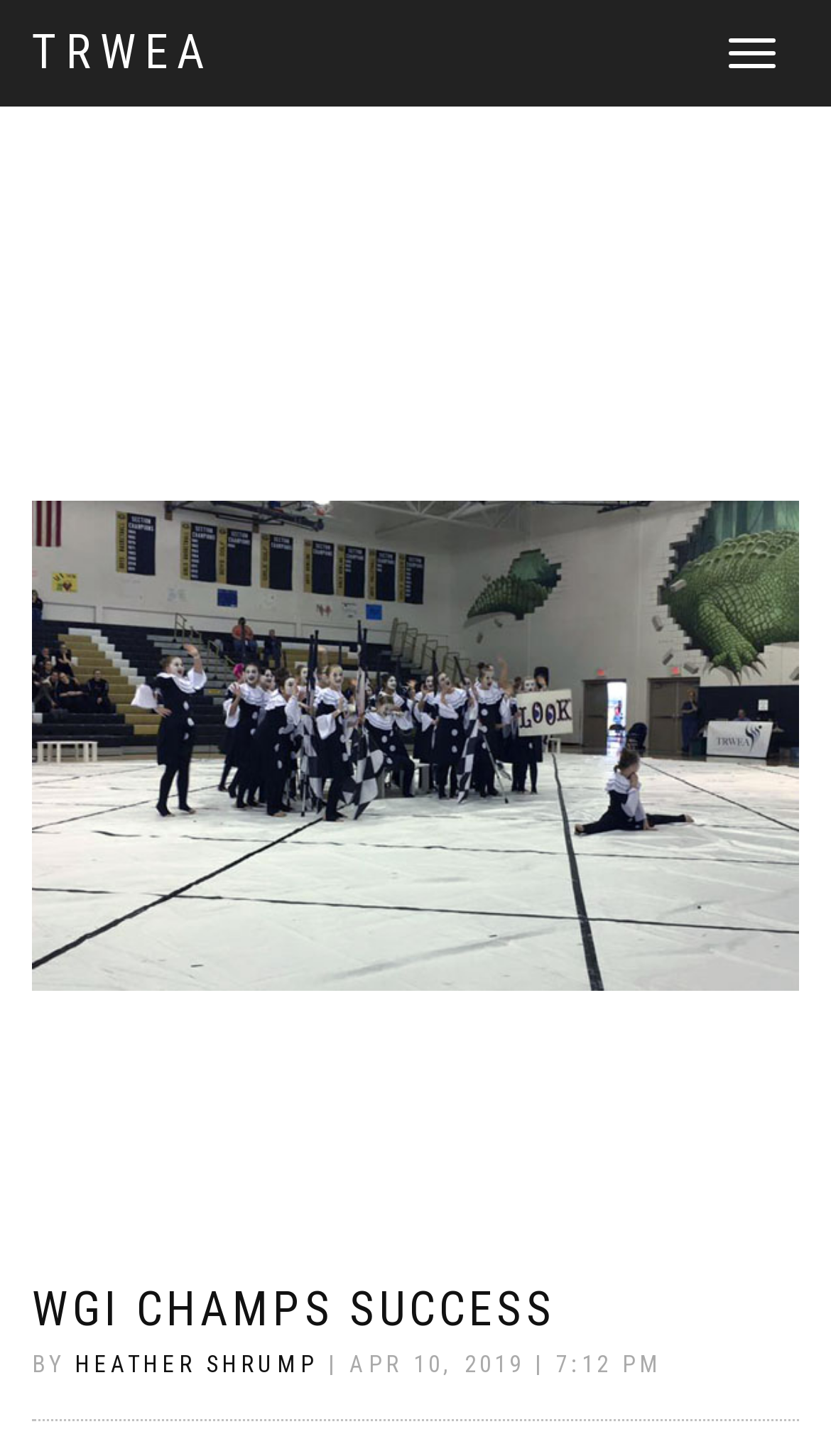What is the first word of the main heading?
Using the visual information, answer the question in a single word or phrase.

WGI